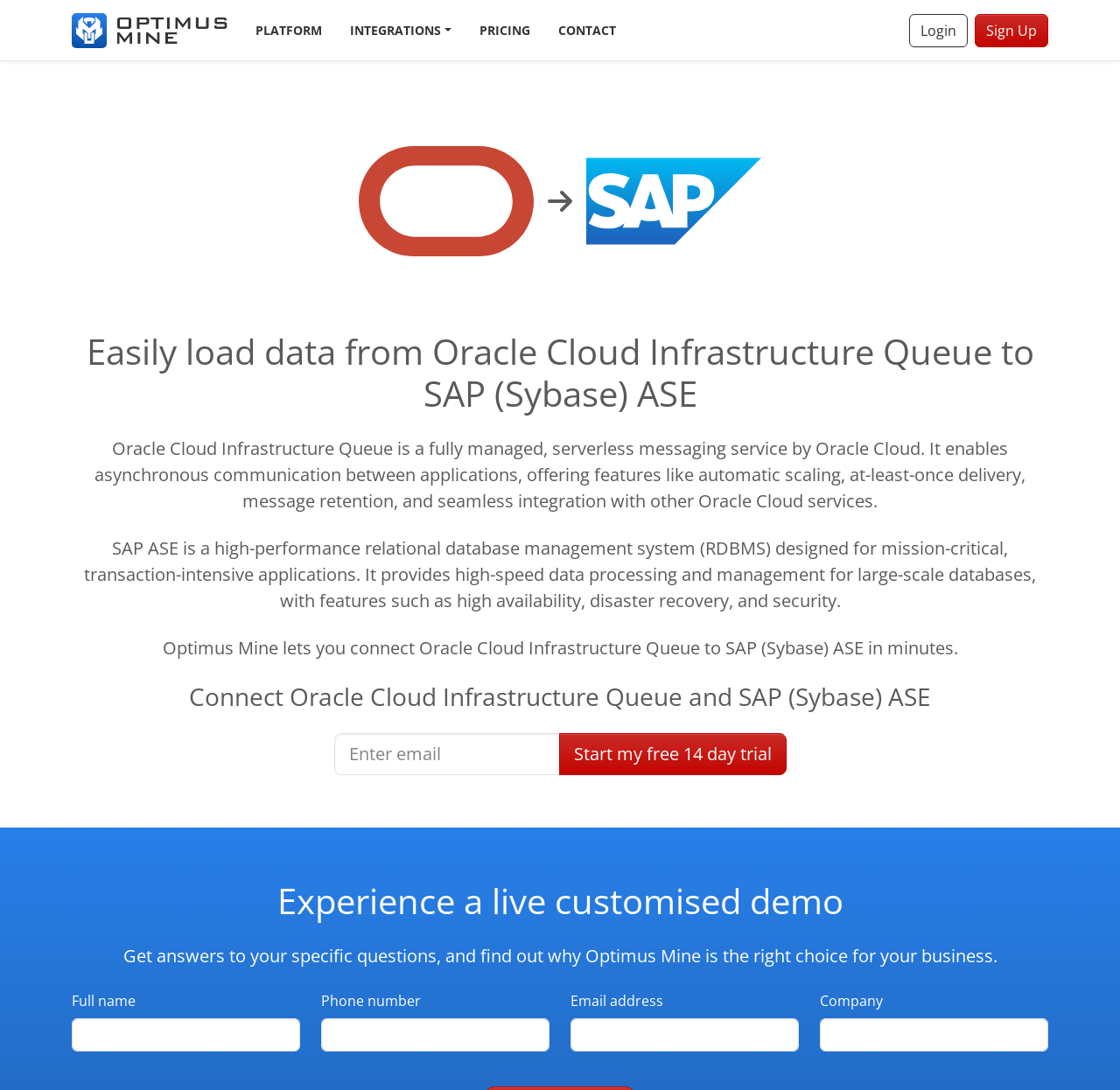Give an extensive and precise description of the webpage.

The webpage is about Optimus Mine, a platform that enables users to connect Oracle Cloud Infrastructure Queue to SAP (Sybase) ASE in minutes. At the top left, there is a logo of Optimus Mine, accompanied by a link to the platform's homepage. 

To the right of the logo, there are four navigation links: PLATFORM, INTEGRATIONS, PRICING, and CONTACT. Below these links, there is a call-to-action section with a "Login" button and a "Sign Up" link.

The main content of the webpage is divided into three sections. The first section has two images, one representing Oracle Cloud Infrastructure Queue and the other representing SAP (Sybase) ASE. Below these images, there are two paragraphs of text describing the features of each service.

The second section has a heading that reads "Connect Oracle Cloud Infrastructure Queue and SAP (Sybase) ASE" and provides a brief description of how Optimus Mine enables this connection. Below this heading, there is a form with a textbox to enter an email address and a button to start a free 14-day trial.

The third section has a heading that reads "Experience a live customized demo" and invites users to get answers to their specific questions about Optimus Mine. Below this heading, there is a form with several textboxes to enter full name, phone number, email address, and company, along with a brief description of the demo.